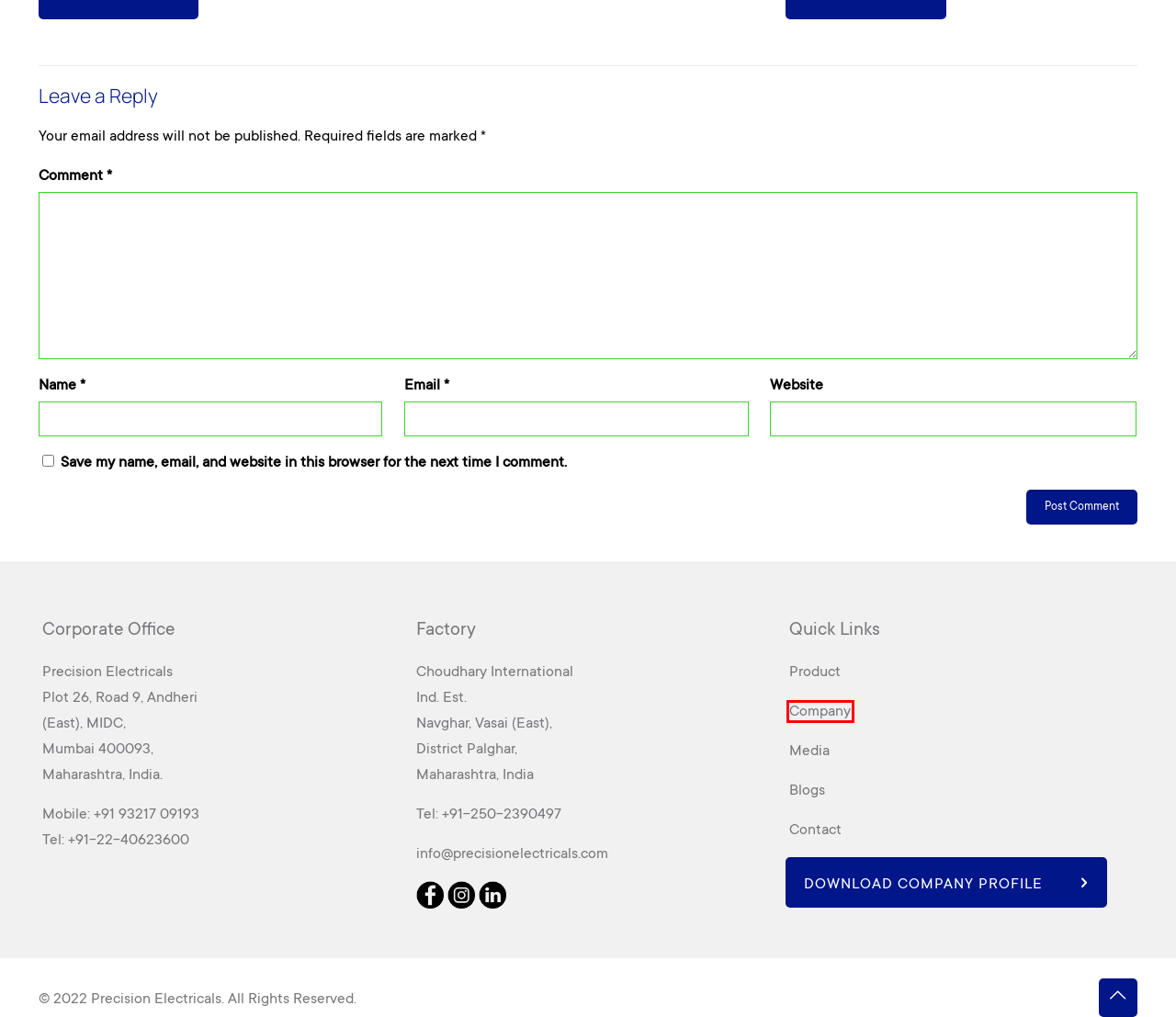Analyze the screenshot of a webpage with a red bounding box and select the webpage description that most accurately describes the new page resulting from clicking the element inside the red box. Here are the candidates:
A. About Us | Precision Electricals
B. Electrical Accessories: Concealed Metal Box & More | Precision Electricals
C. Blogs - Precision Electricals
D. 5 Electrical Hazards in Indian Residential Areas and How to Avoid Them | Precision Electricals Blog
E. Things to Consider While Purchasing Electrical Accessories - Precision Electricals
F. Smart Electrical Switches And More | Precision Electricals
G. precisionelectricals, Author at Precision Electricals
H. Media | Precision Electricals

A